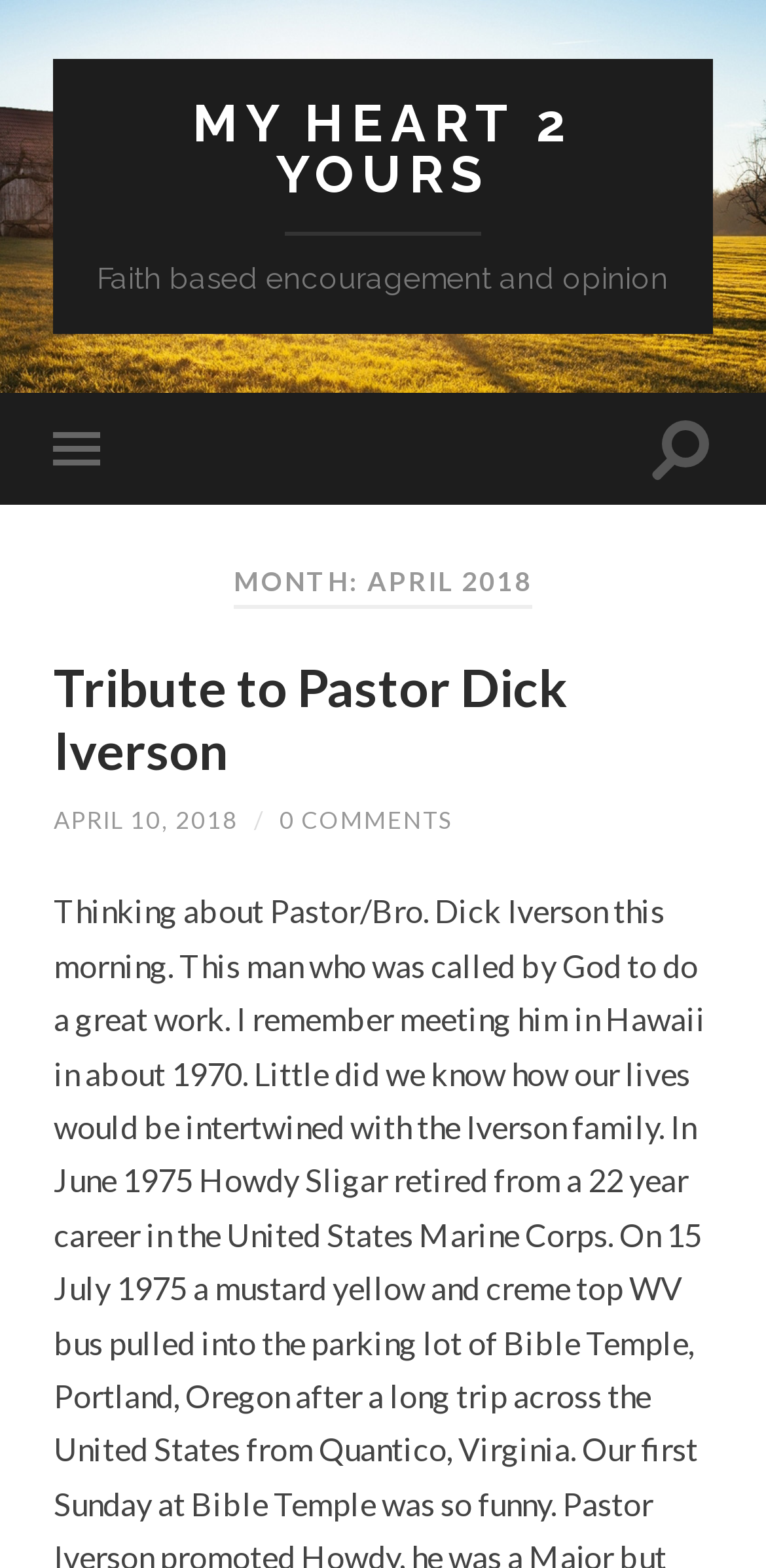What is the date of the tribute?
Look at the image and construct a detailed response to the question.

I found the link 'APRIL 10, 2018' which shows the date of the tribute.